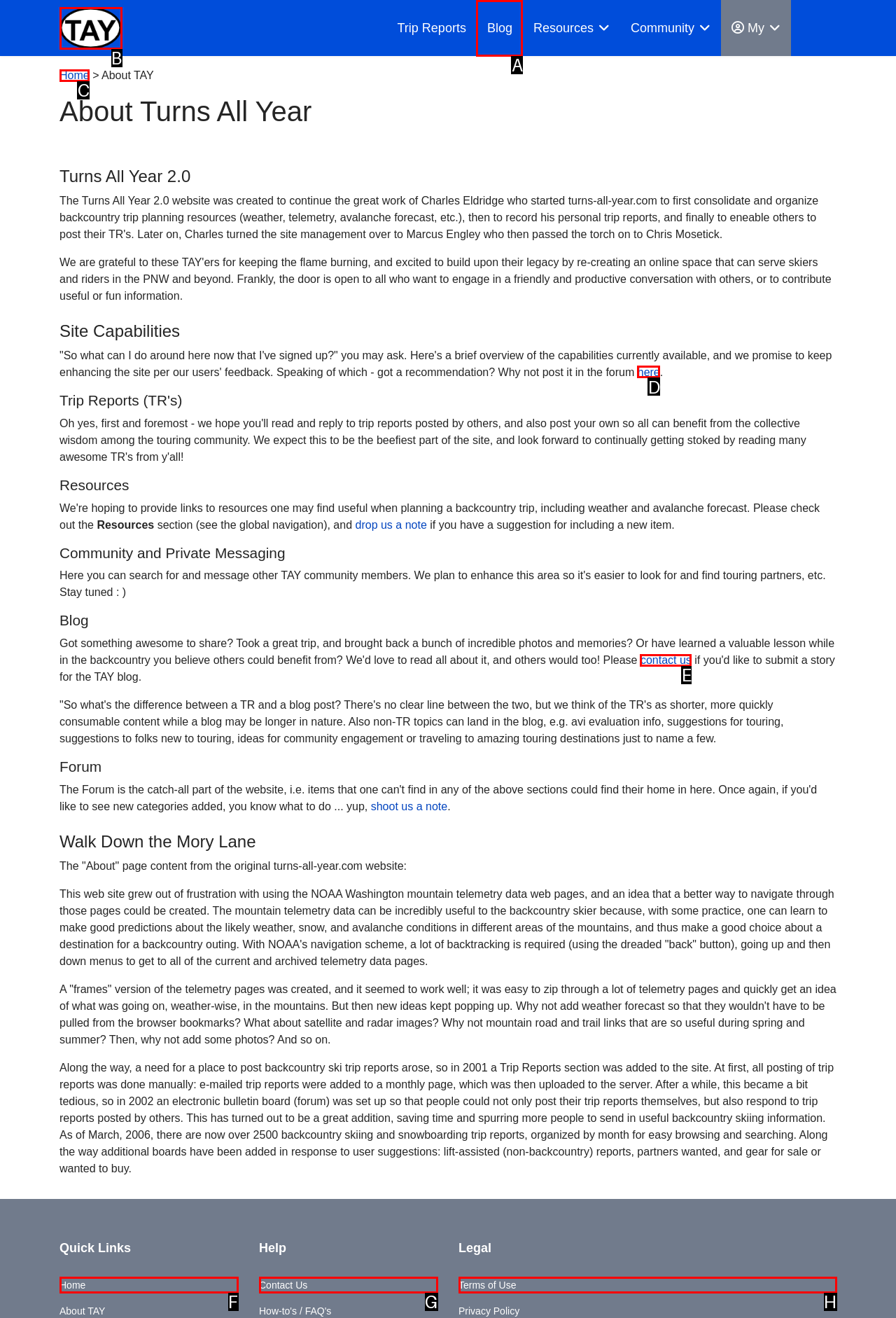Identify the UI element that corresponds to this description: home page
Respond with the letter of the correct option.

None